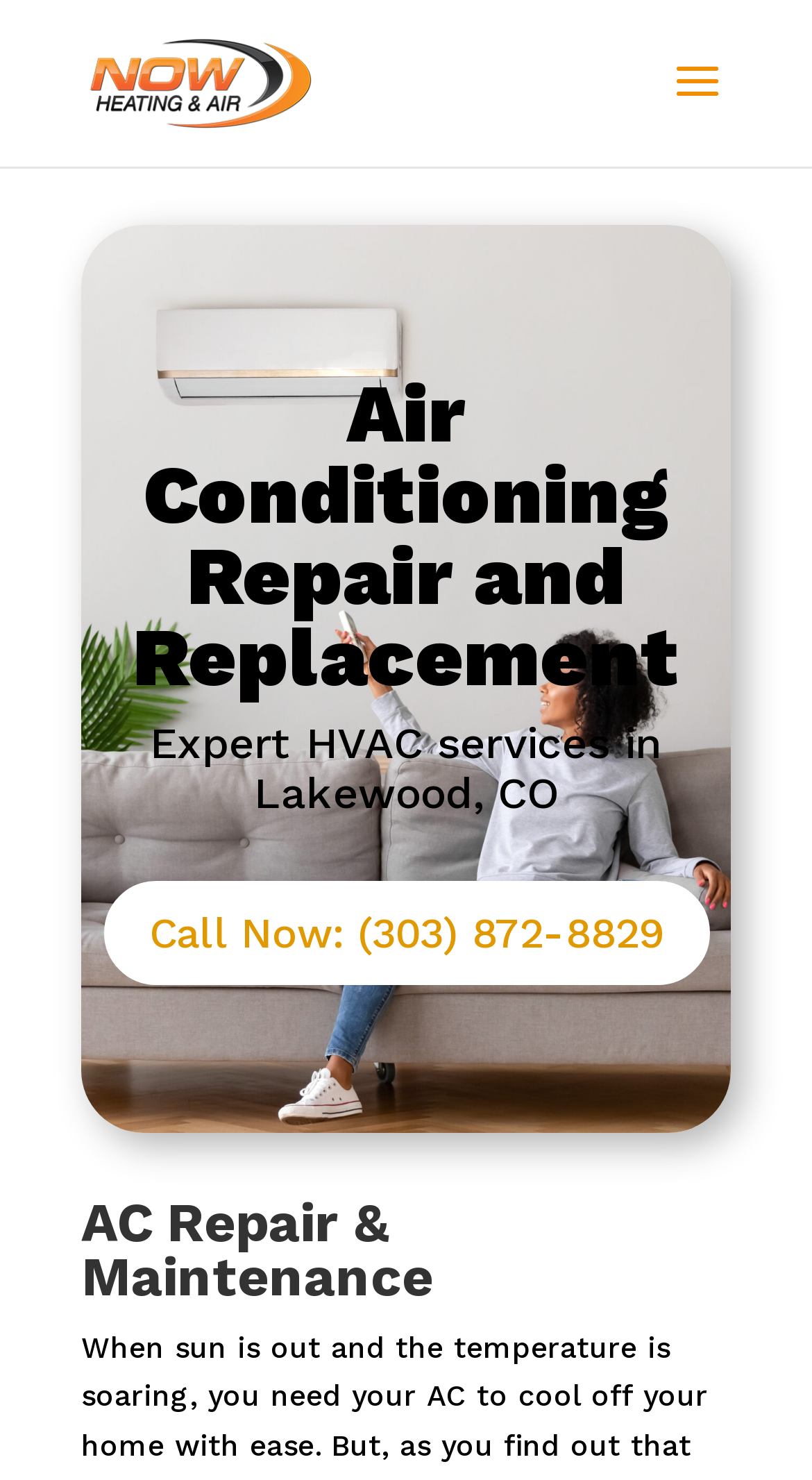Is the website related to air conditioning?
Give a one-word or short phrase answer based on the image.

Yes